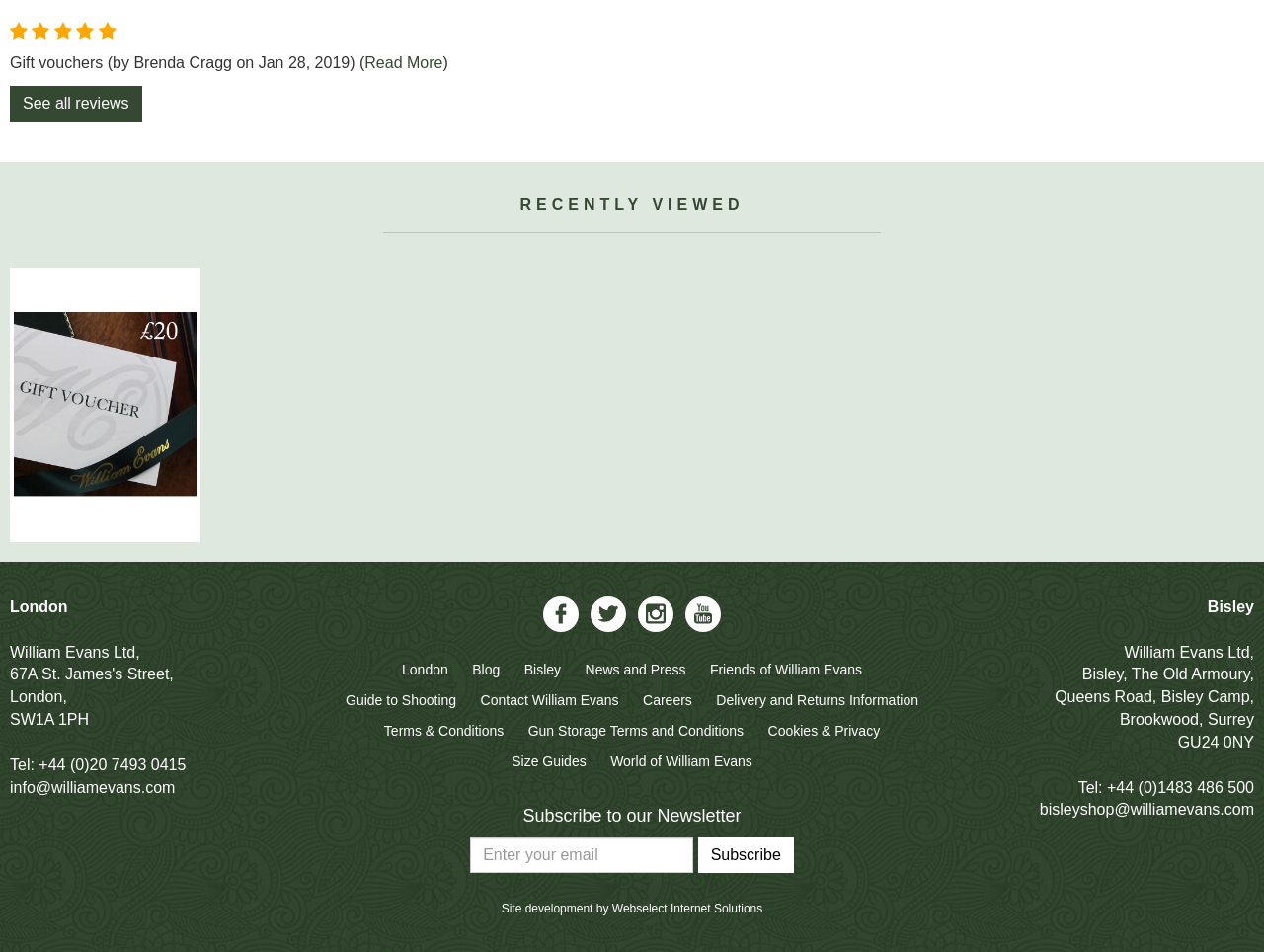Please give a succinct answer to the question in one word or phrase:
How many navigation links are there in the footer?

13